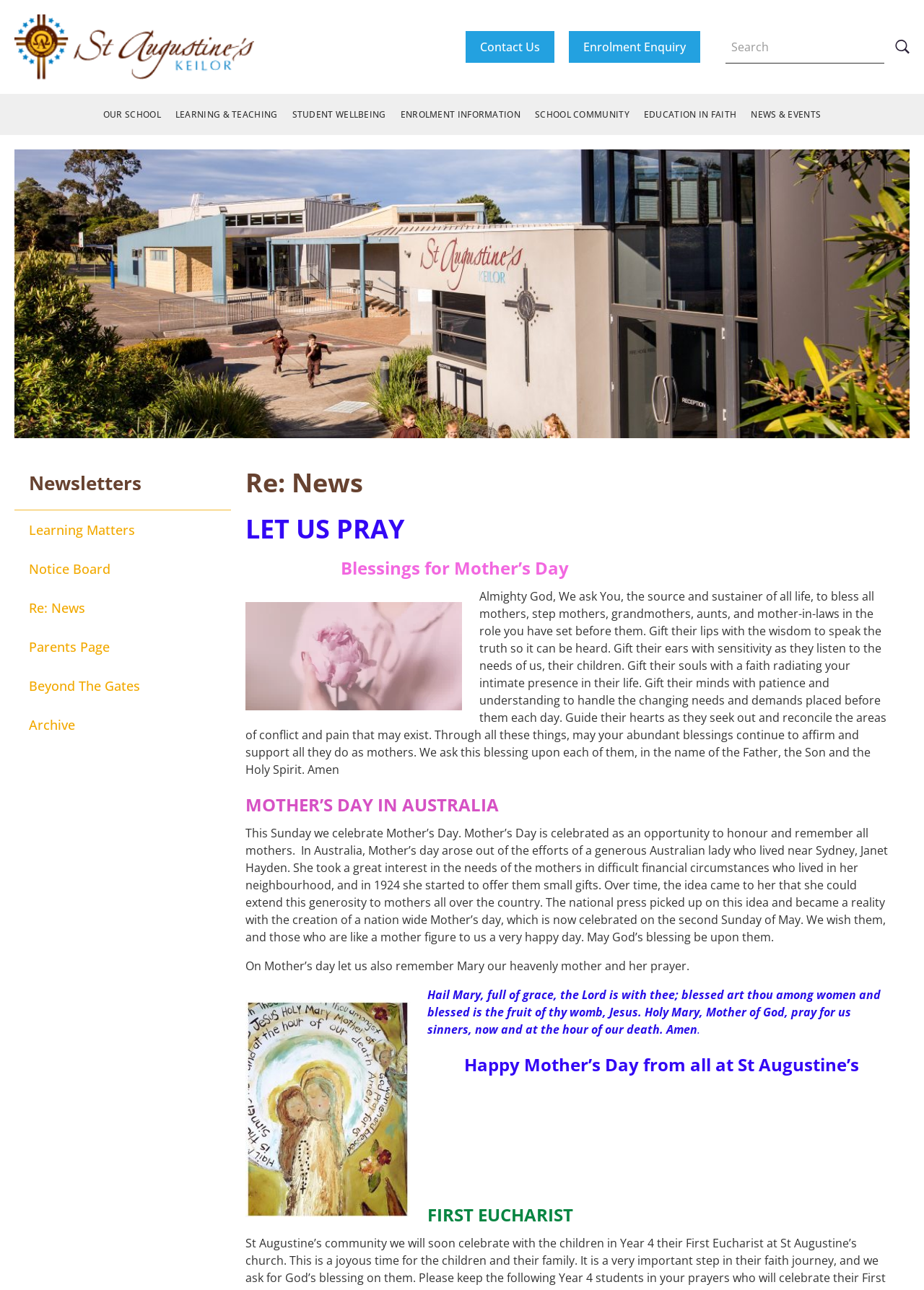How many links are there in the 'OUR SCHOOL' section?
Give a one-word or short phrase answer based on the image.

6